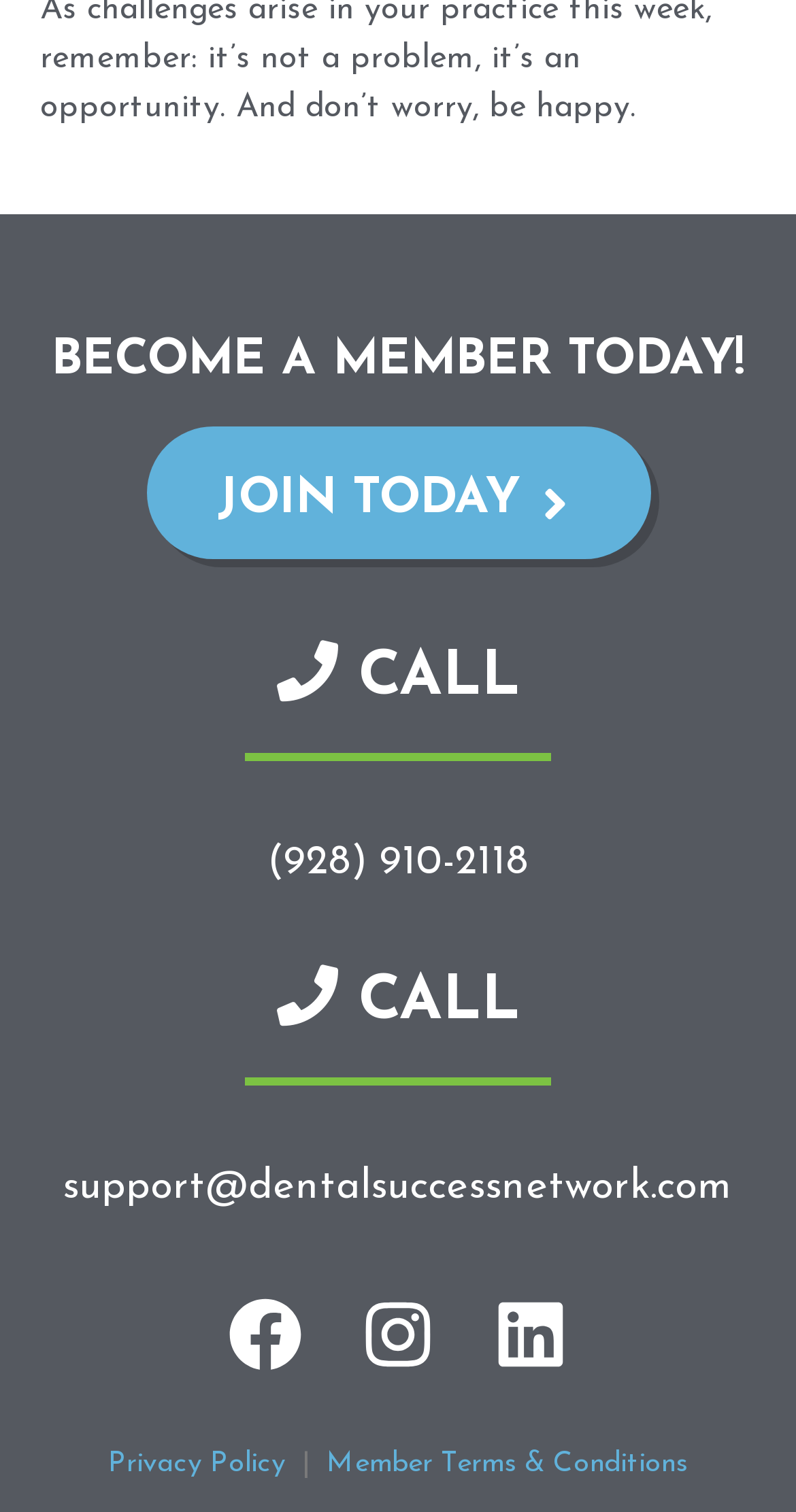What is the email address for support?
Using the screenshot, give a one-word or short phrase answer.

support@dentalsuccessnetwork.com